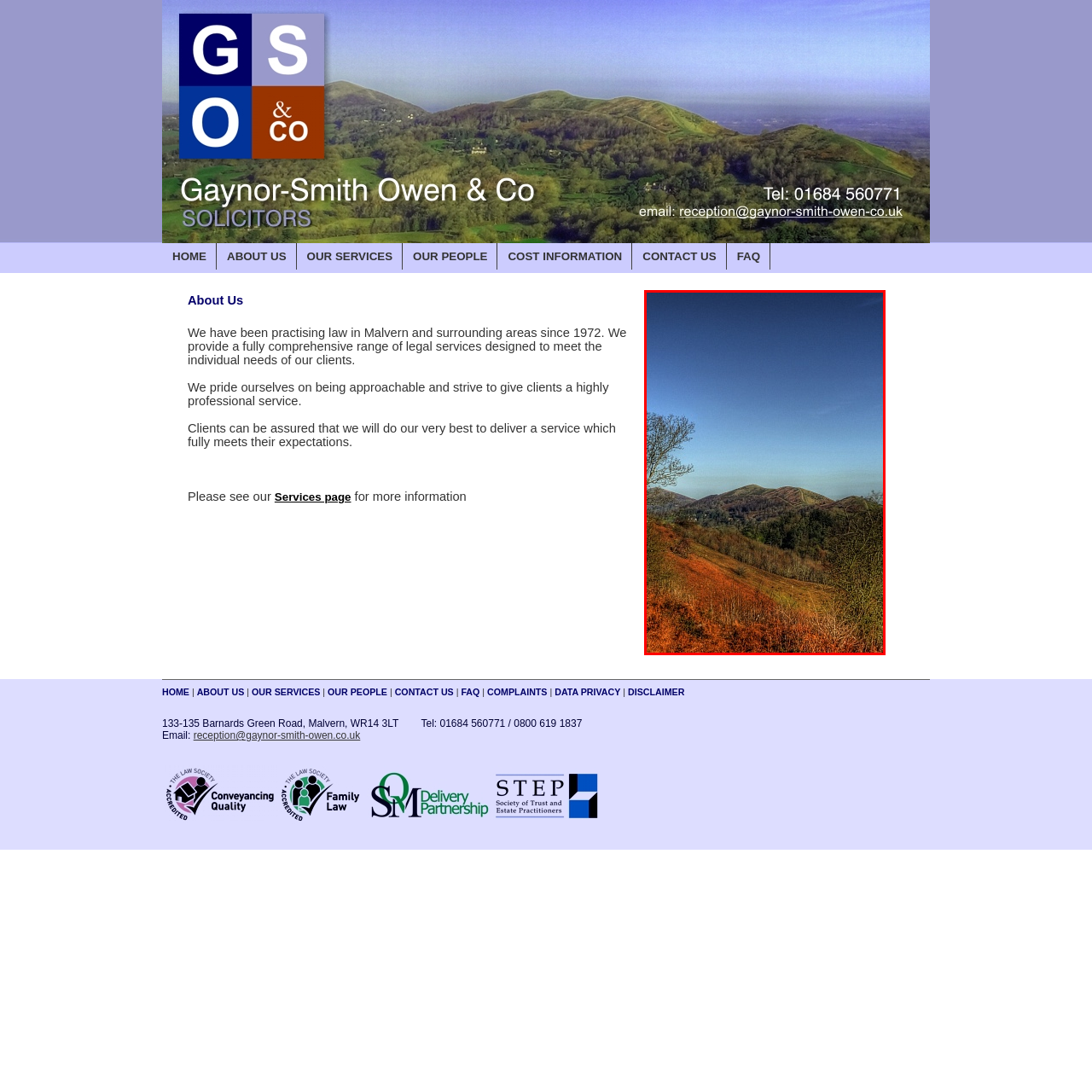Generate a detailed description of the content found inside the red-outlined section of the image.

The image beautifully captures the scenic allure of the Malvern Hills, showcasing a stunning view that stretches across rolling green hills under a clear blue sky. The foreground features a mix of earthy tones, with remnants of autumn foliage, hinting at the region's natural beauty and diverse landscape. The gentle slopes and ridges of the hills create an inviting backdrop, suggesting a tranquil environment perfect for outdoor activities such as hiking and nature walks. This picturesque view reflects the charm of Malvern, an area rich in history and renowned for its breathtaking scenery.